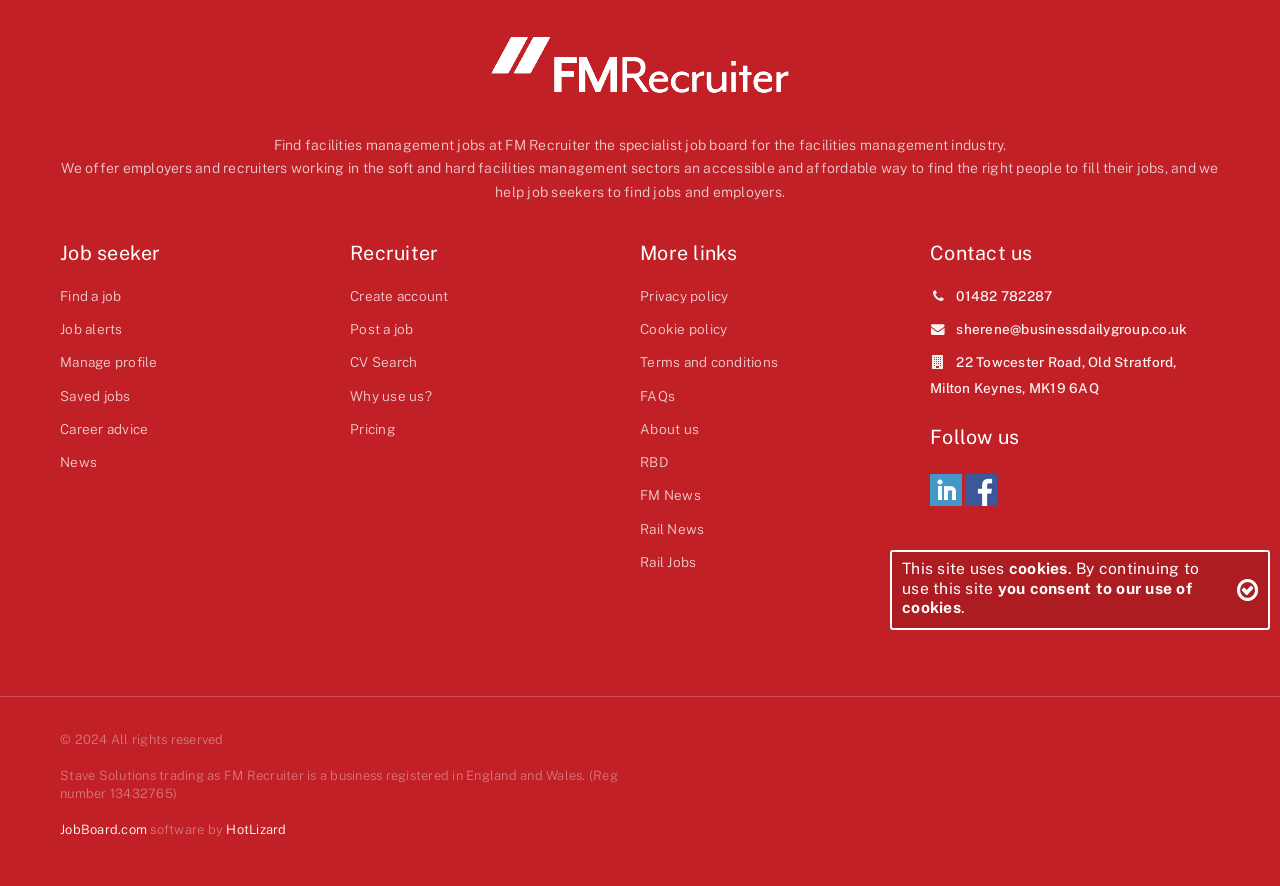Identify the bounding box for the described UI element. Provide the coordinates in (top-left x, top-left y, bottom-right x, bottom-right y) format with values ranging from 0 to 1: Why use us?

[0.273, 0.437, 0.337, 0.455]